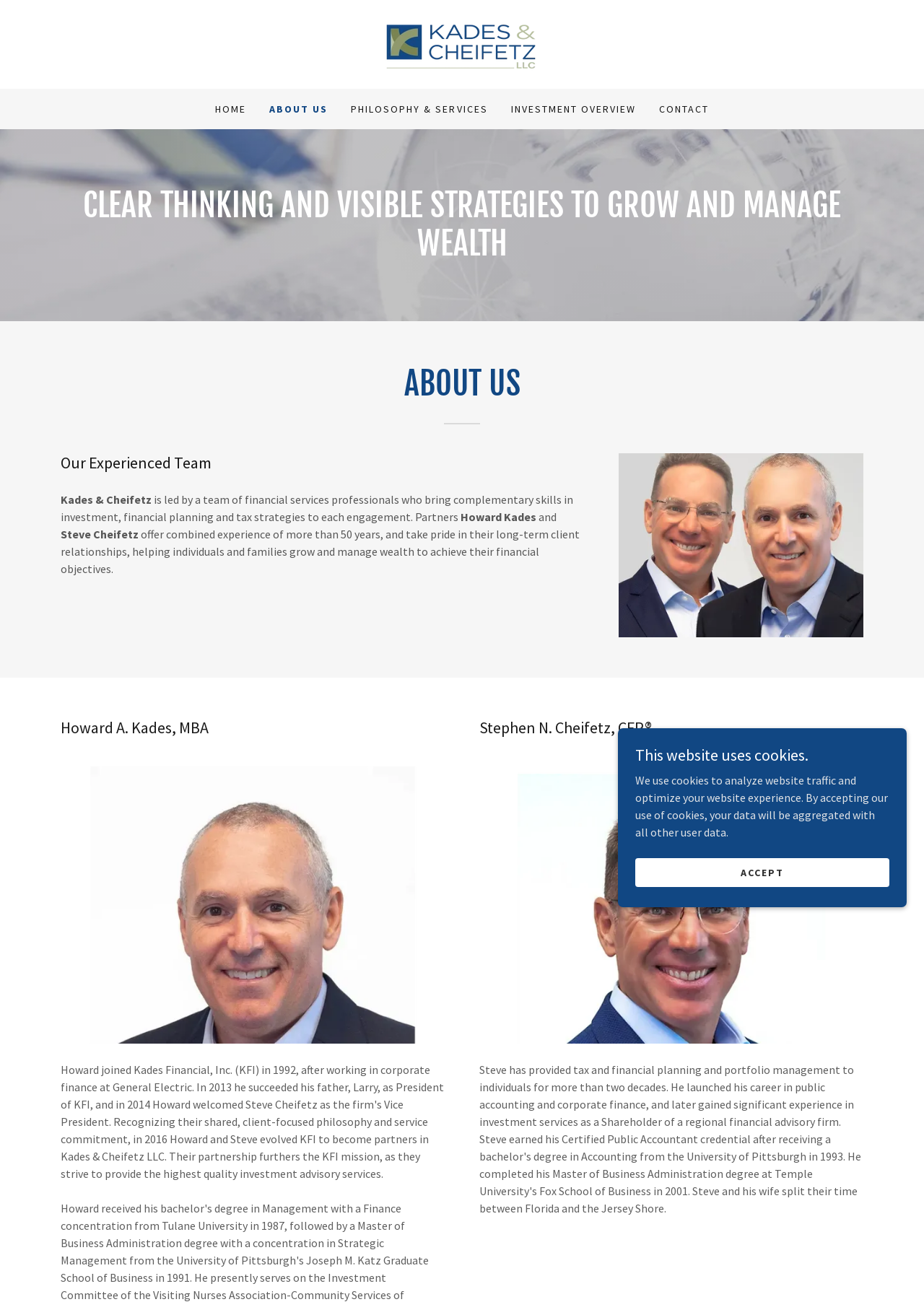Give the bounding box coordinates for the element described as: "About Us".

[0.292, 0.077, 0.355, 0.09]